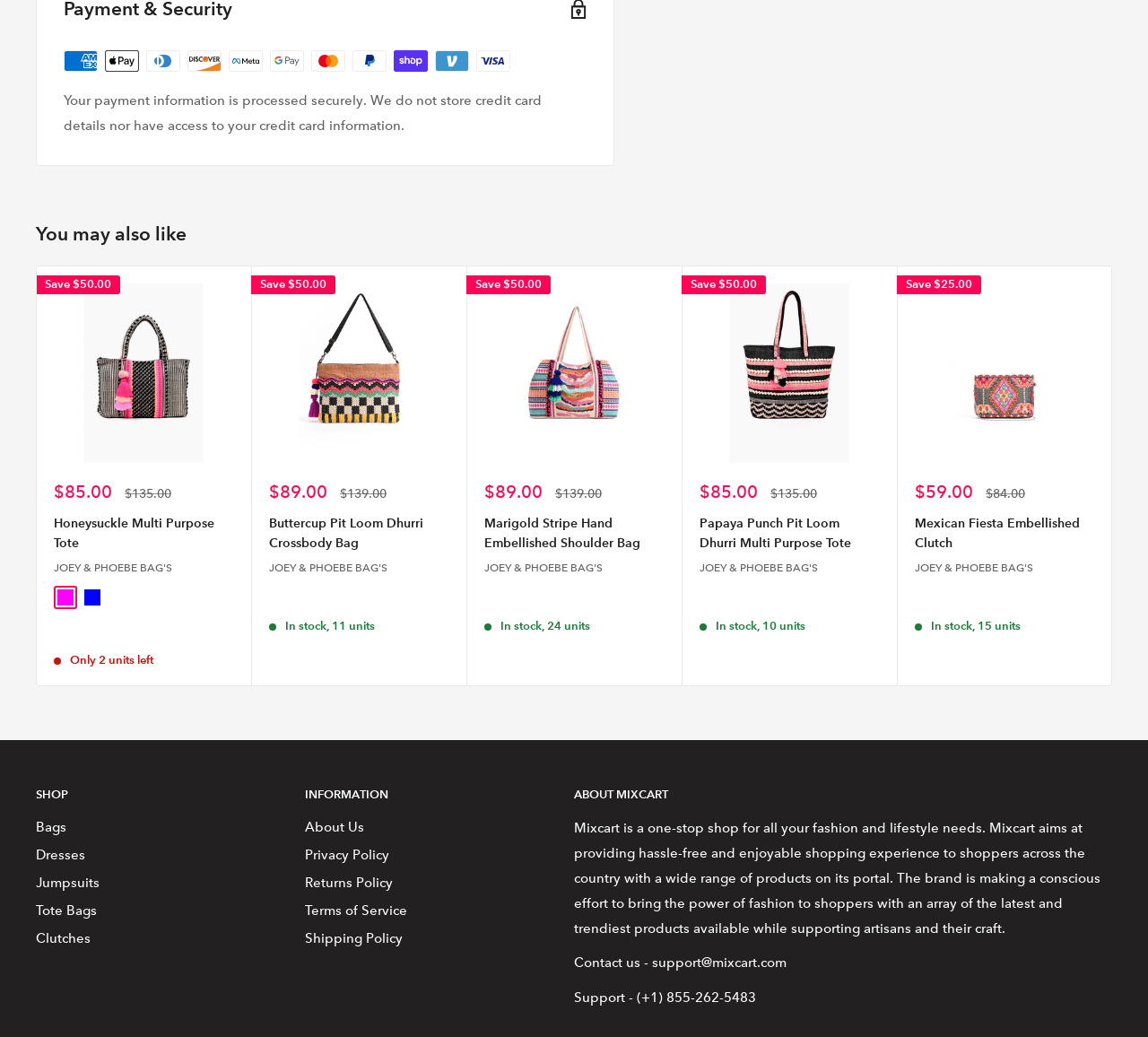Locate the bounding box coordinates of the clickable part needed for the task: "Explore 'Marigold Stripe Hand Embellished Shoulder Bag - Mixcart USA'".

[0.422, 0.274, 0.578, 0.447]